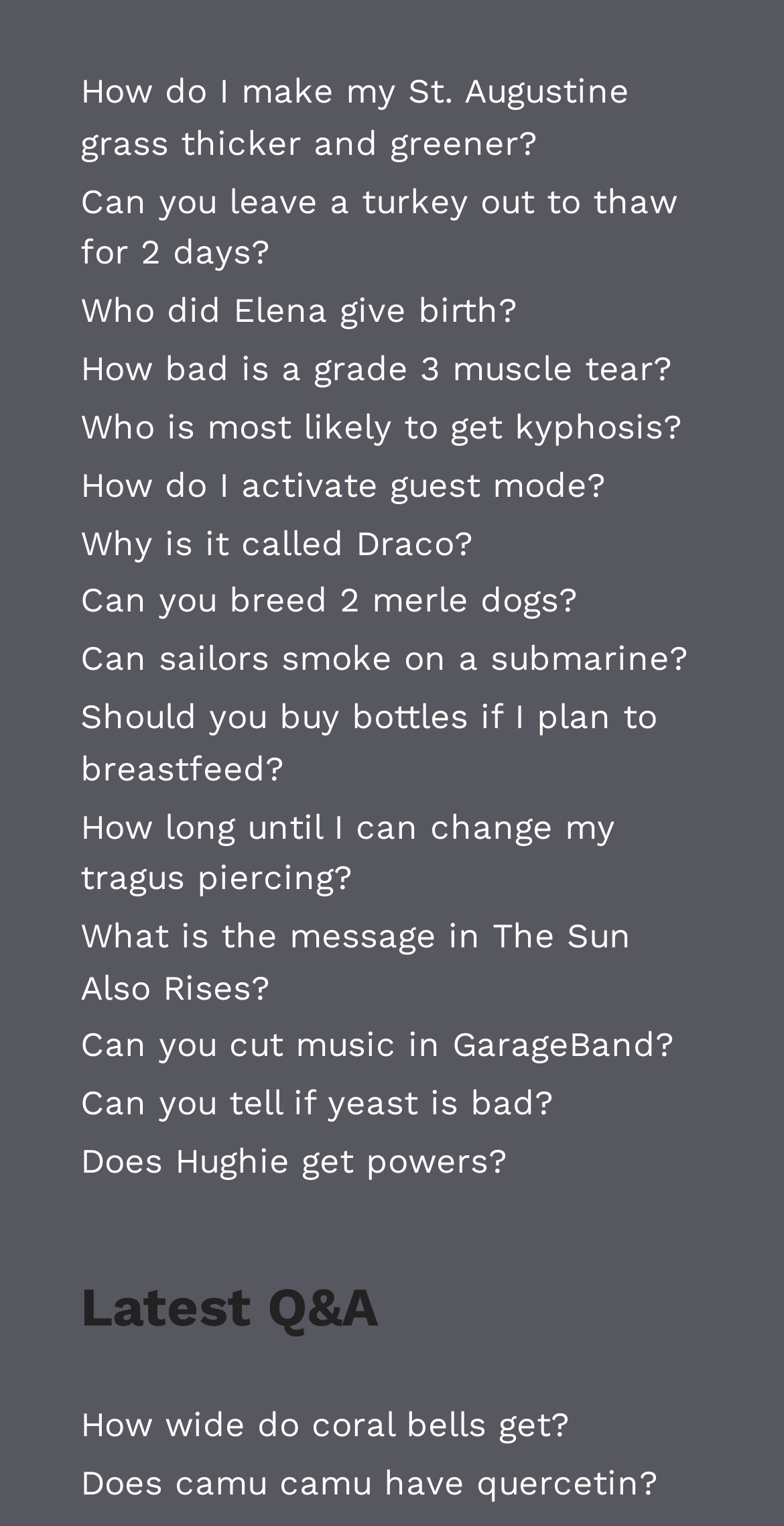Respond to the question below with a concise word or phrase:
What is the topic of the last article in the main section?

Hughie's powers